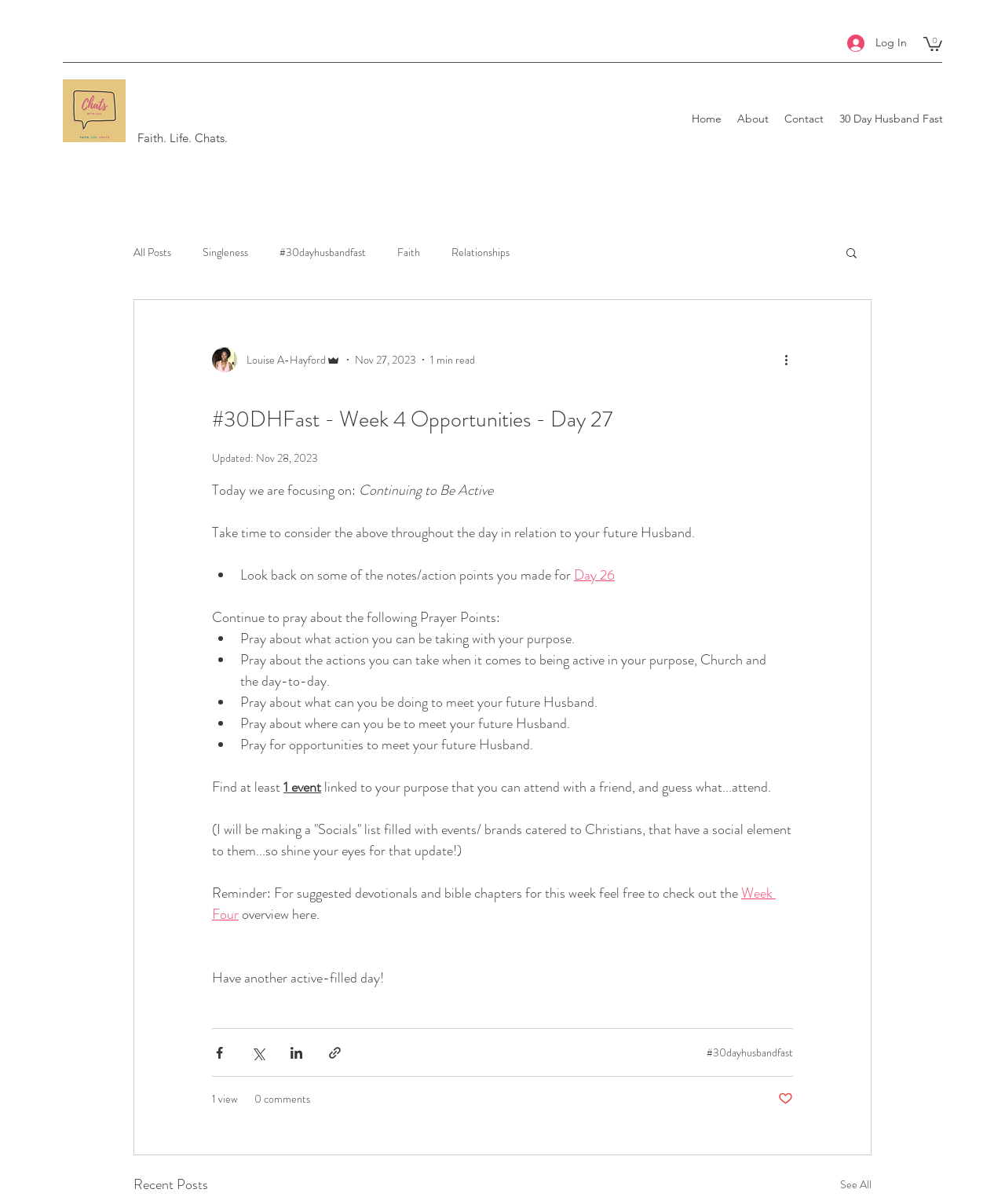What is the author's name of the current post?
Give a thorough and detailed response to the question.

The author's name of the current post can be found in the generic element, which is 'Louise A-Hayford', and is also an admin.